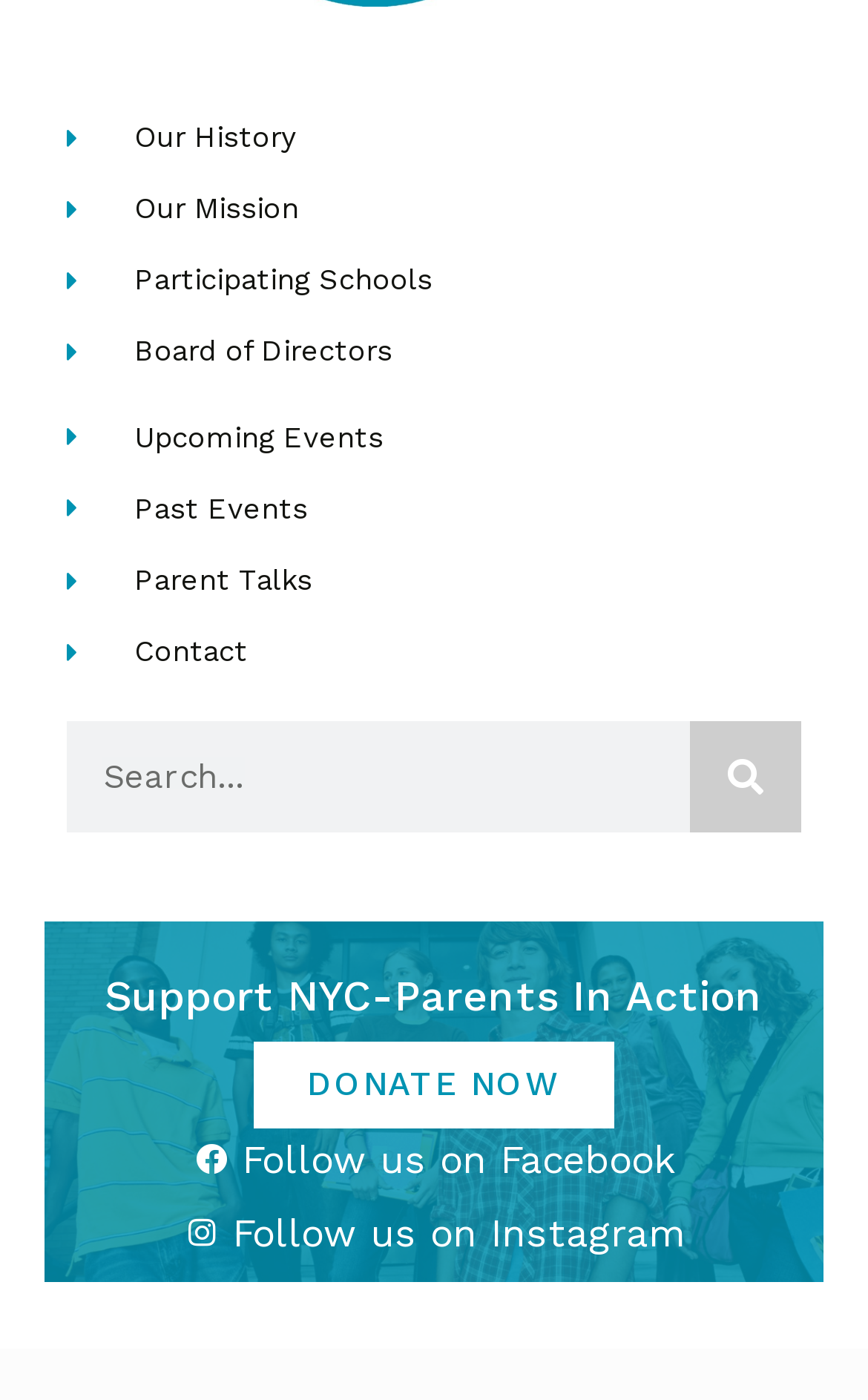Find and specify the bounding box coordinates that correspond to the clickable region for the instruction: "Search for something".

[0.077, 0.516, 0.923, 0.595]